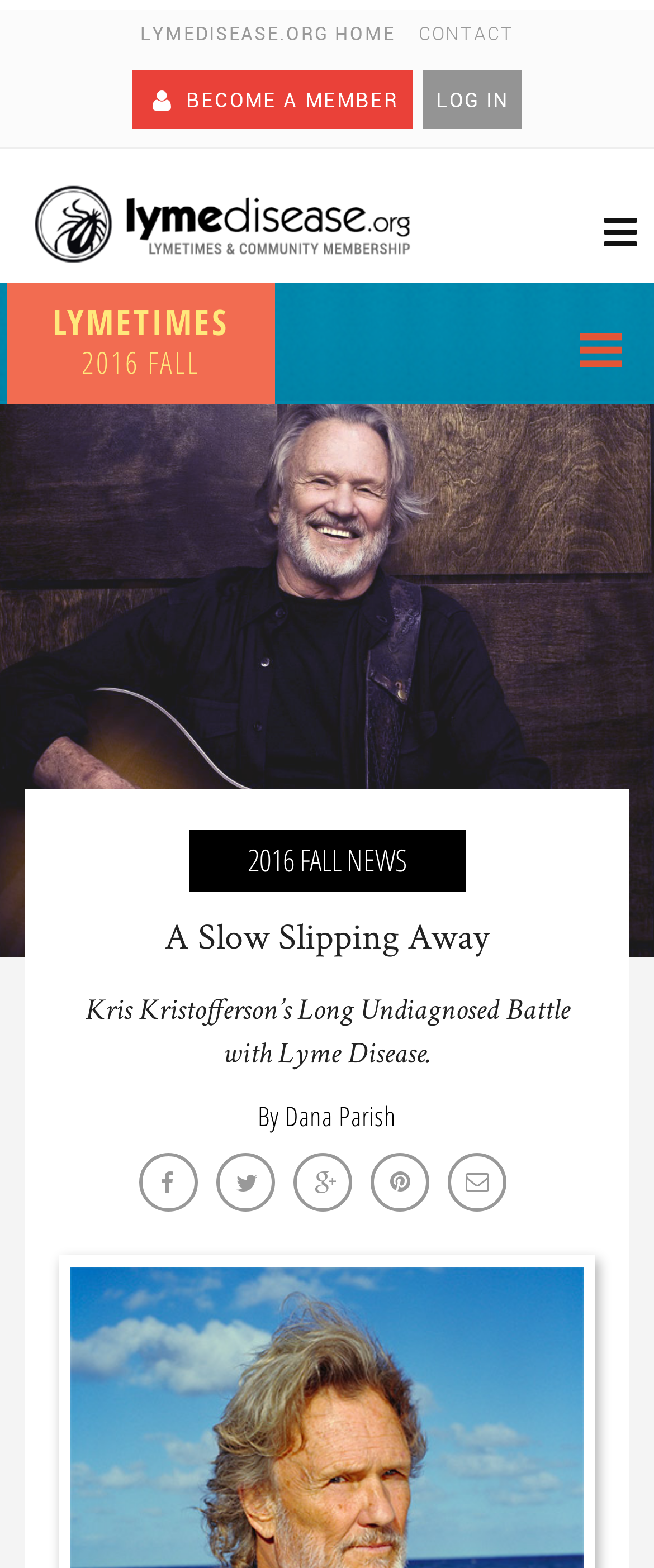Identify the bounding box for the UI element specified in this description: "Environment". The coordinates must be four float numbers between 0 and 1, formatted as [left, top, right, bottom].

None